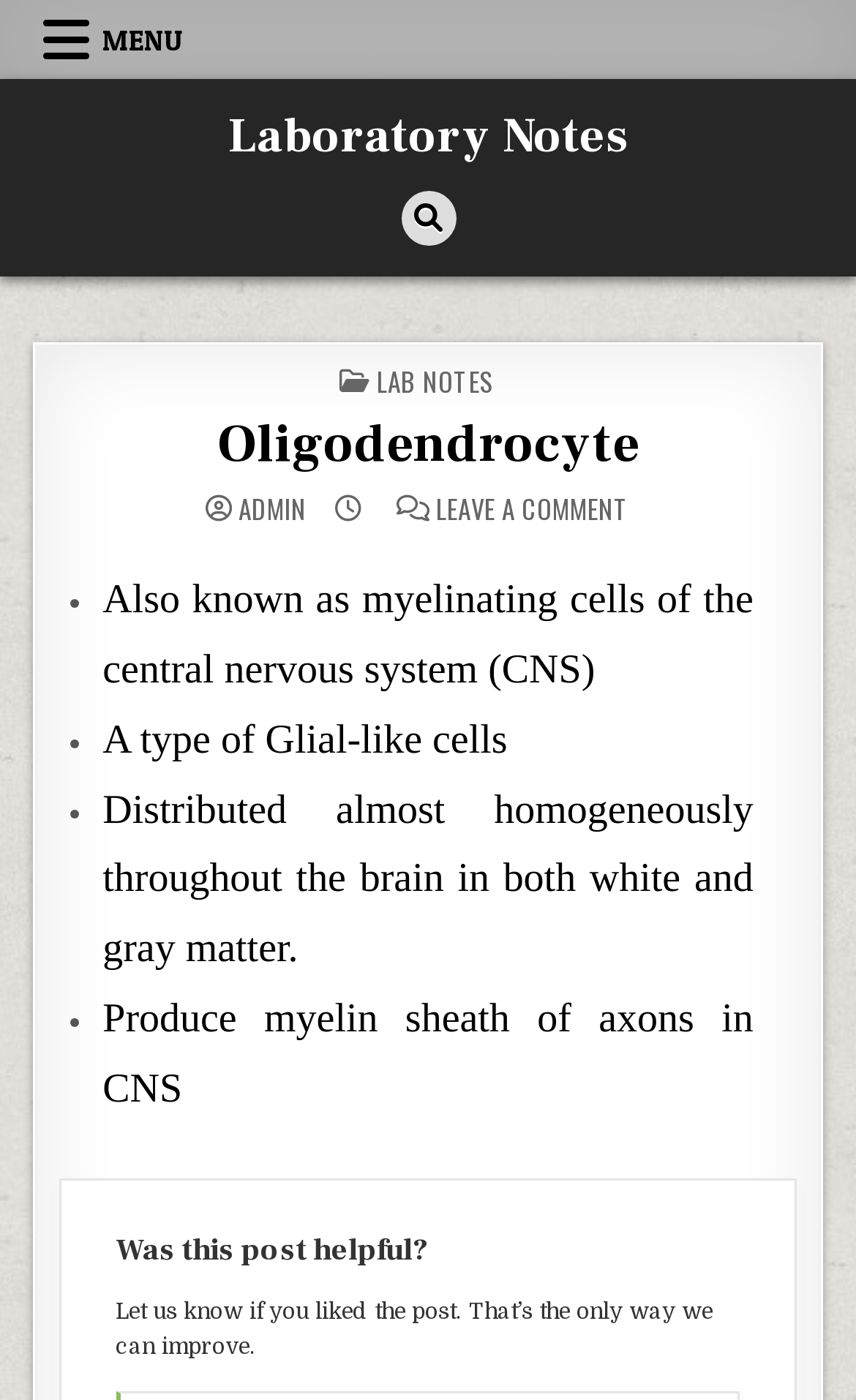Generate a thorough explanation of the webpage's elements.

The webpage is about Oligodendrocyte, a type of cell in the central nervous system. At the top, there is a navigation menu with a button labeled "MENU" on the left side, and a link to "Laboratory Notes" on the right side. Below the navigation menu, there is a search button.

The main content of the webpage is divided into sections. The first section has a heading "Oligodendrocyte" and a link to the same topic. Below the heading, there are three bullet points that describe the cell: it is also known as myelinating cells of the central nervous system, it is a type of Glial-like cells, and it is distributed almost homogeneously throughout the brain. The fourth bullet point describes the cell's function, which is to produce myelin sheath of axons in the CNS.

At the bottom of the page, there is a section with a heading "Was this post helpful?" and a message asking users to provide feedback on the post.